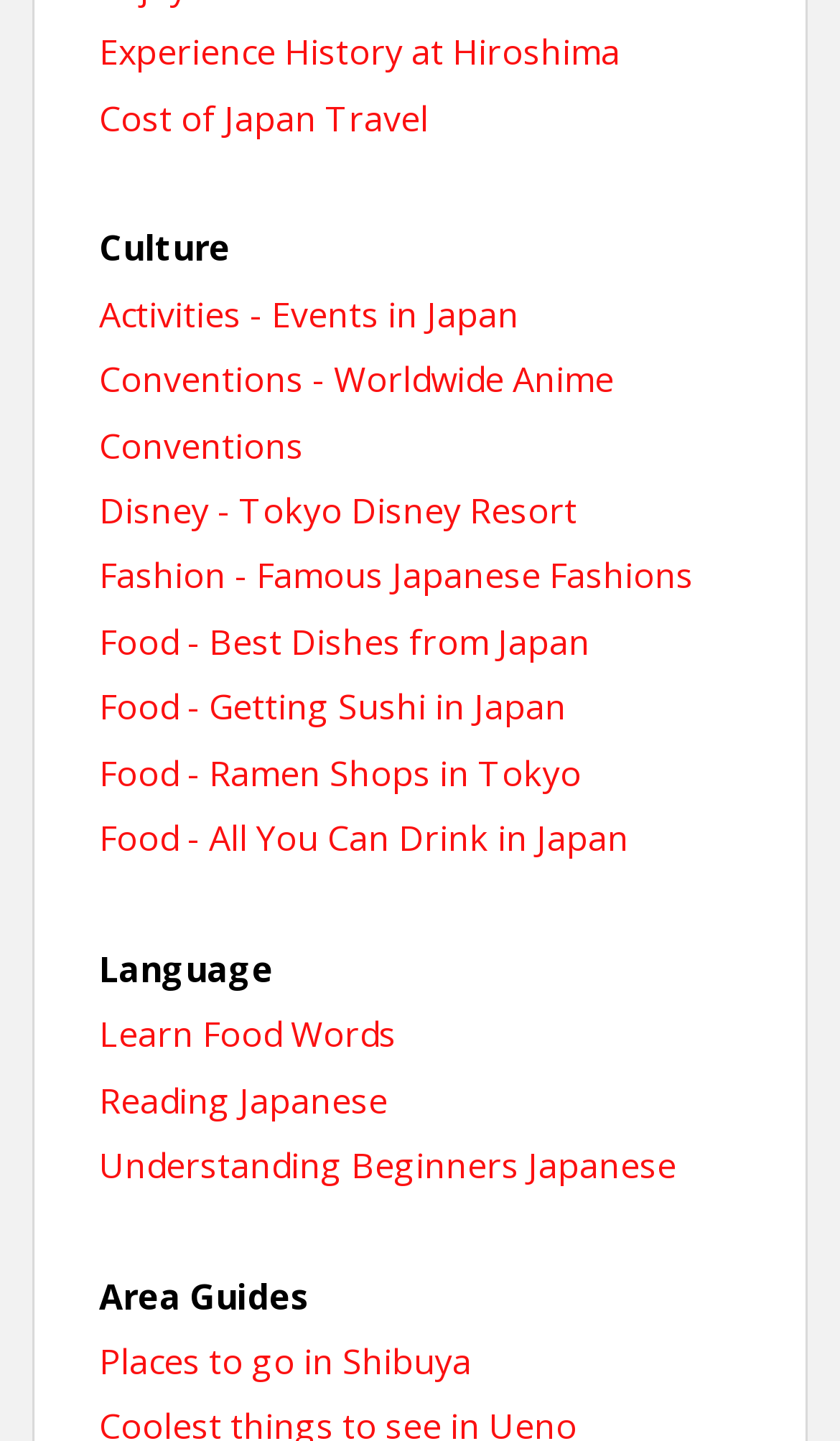What skill is implied to be necessary for understanding Japanese?
Look at the image and provide a short answer using one word or a phrase.

Reading